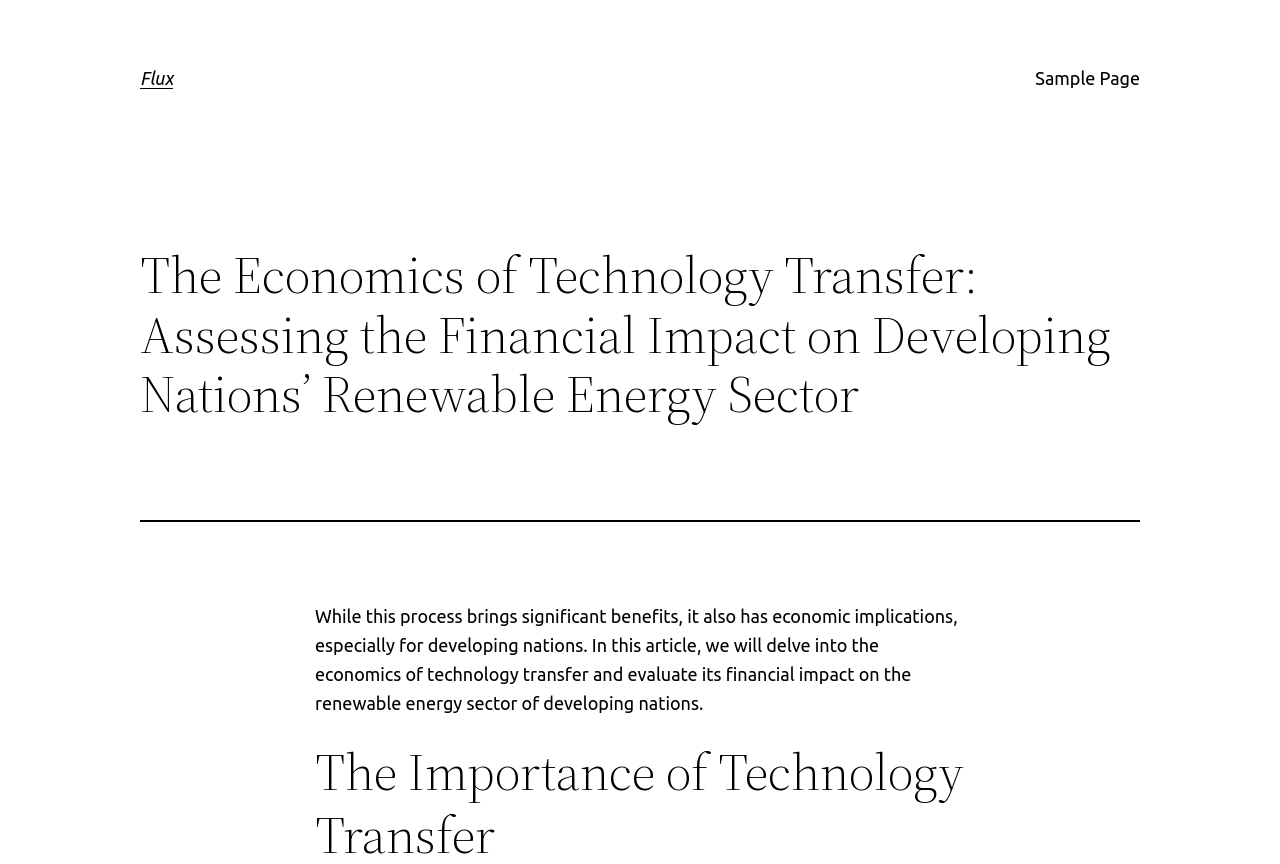What type of nations are affected by technology transfer?
Refer to the image and respond with a one-word or short-phrase answer.

Developing nations